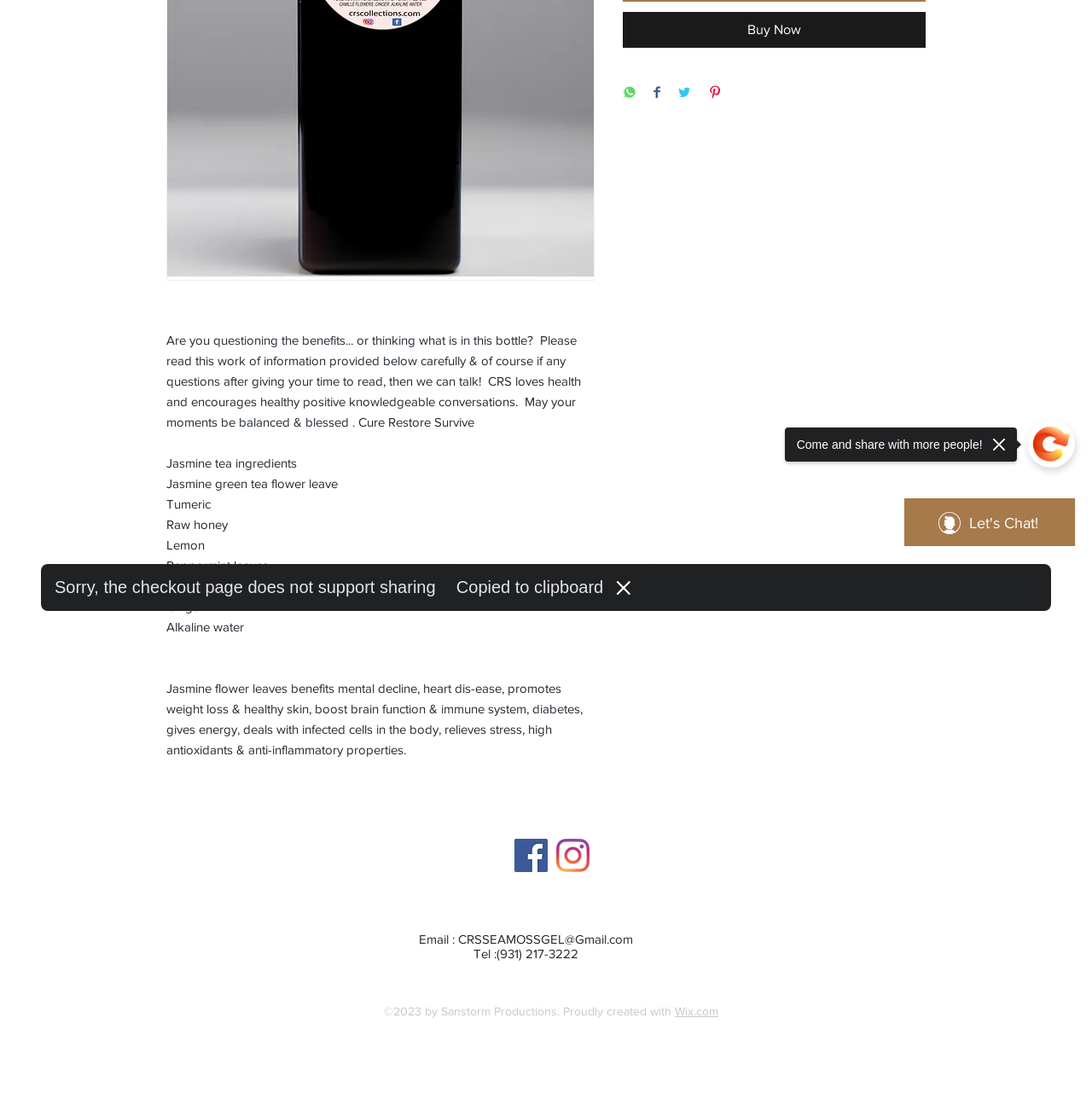Please determine the bounding box of the UI element that matches this description: aria-label="Instagram". The coordinates should be given as (top-left x, top-left y, bottom-right x, bottom-right y), with all values between 0 and 1.

[0.509, 0.759, 0.54, 0.789]